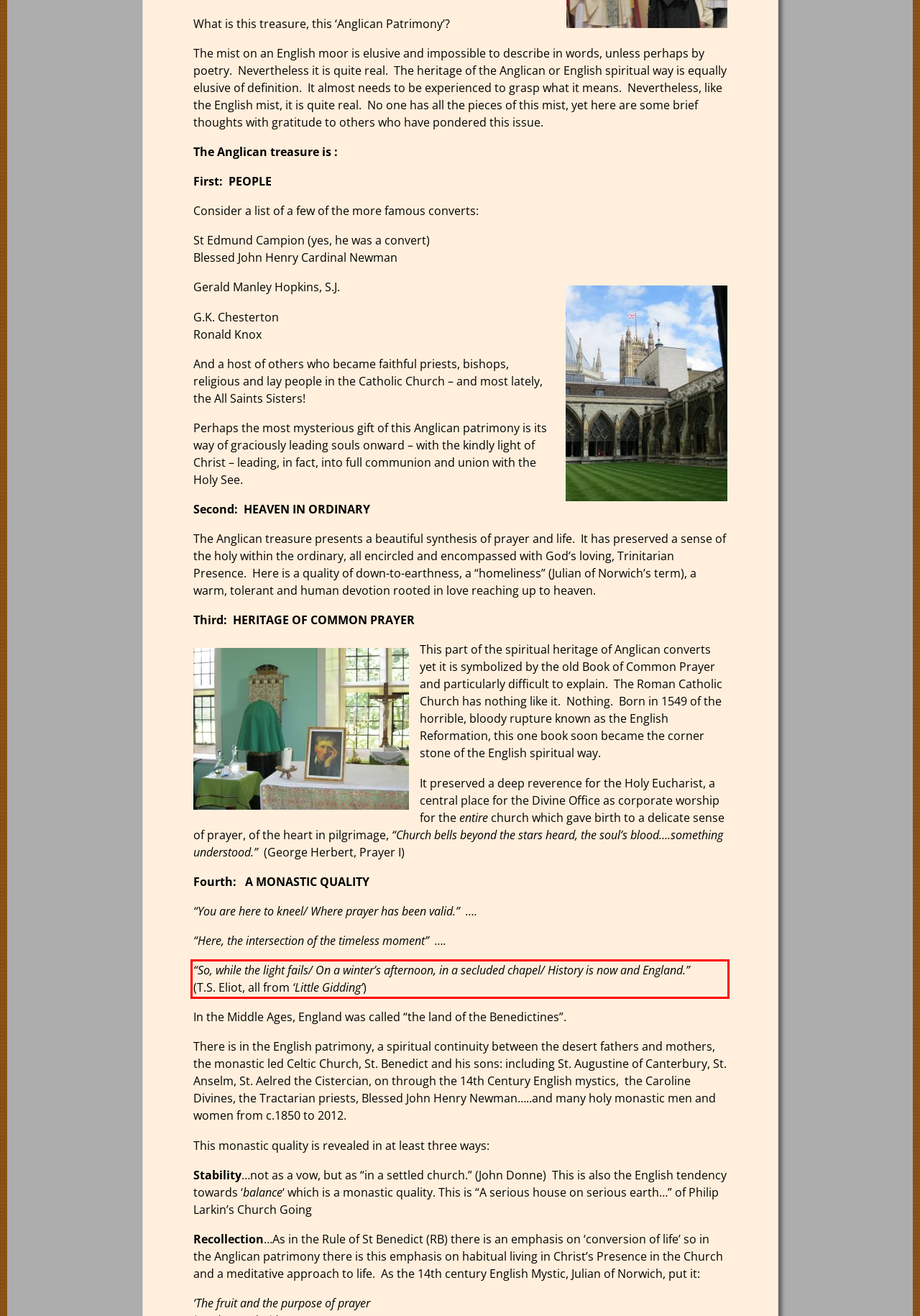Please look at the screenshot provided and find the red bounding box. Extract the text content contained within this bounding box.

“So, while the light fails/ On a winter’s afternoon, in a secluded chapel/ History is now and England.” (T.S. Eliot, all from ‘Little Gidding’)